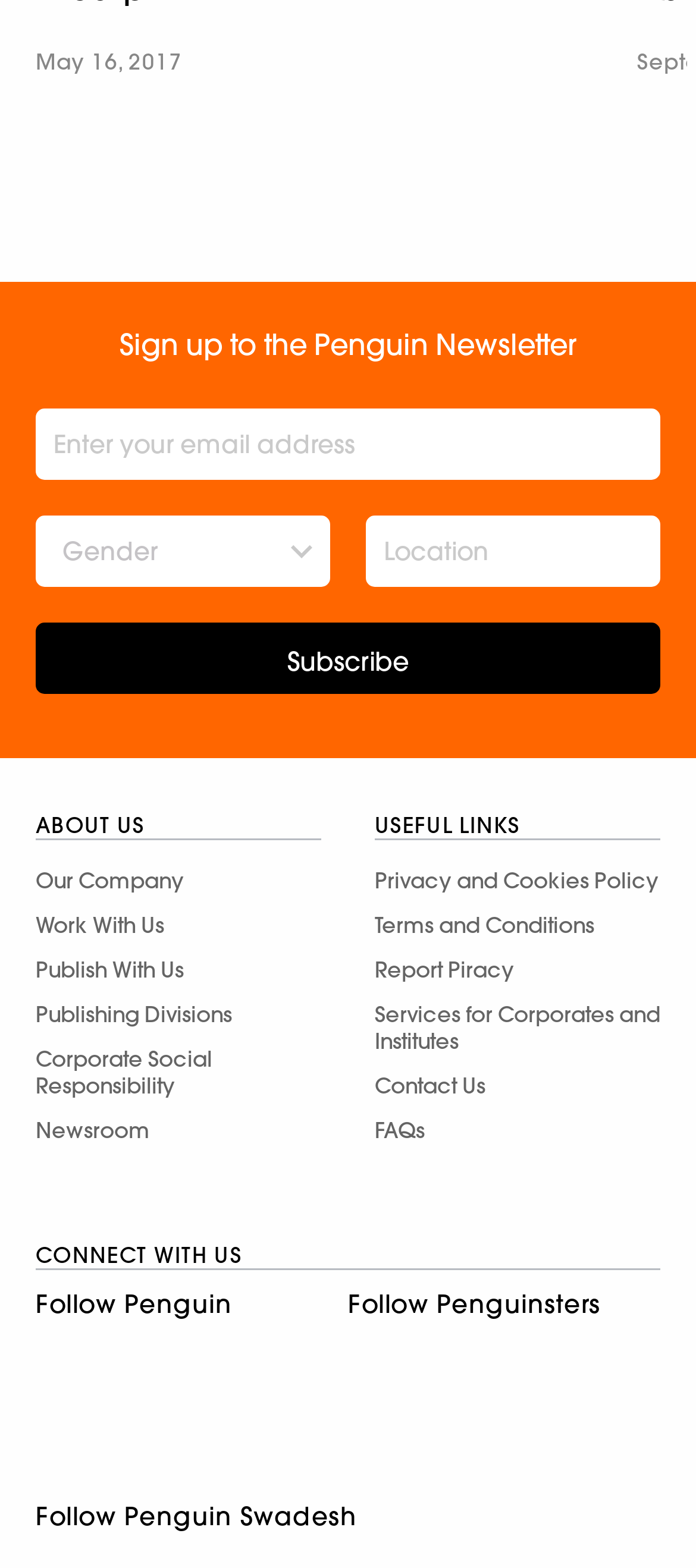Please provide a detailed answer to the question below by examining the image:
What is the label of the second textbox?

The second textbox has a label 'Location', indicating that it is required to provide a location to complete the newsletter sign-up process.